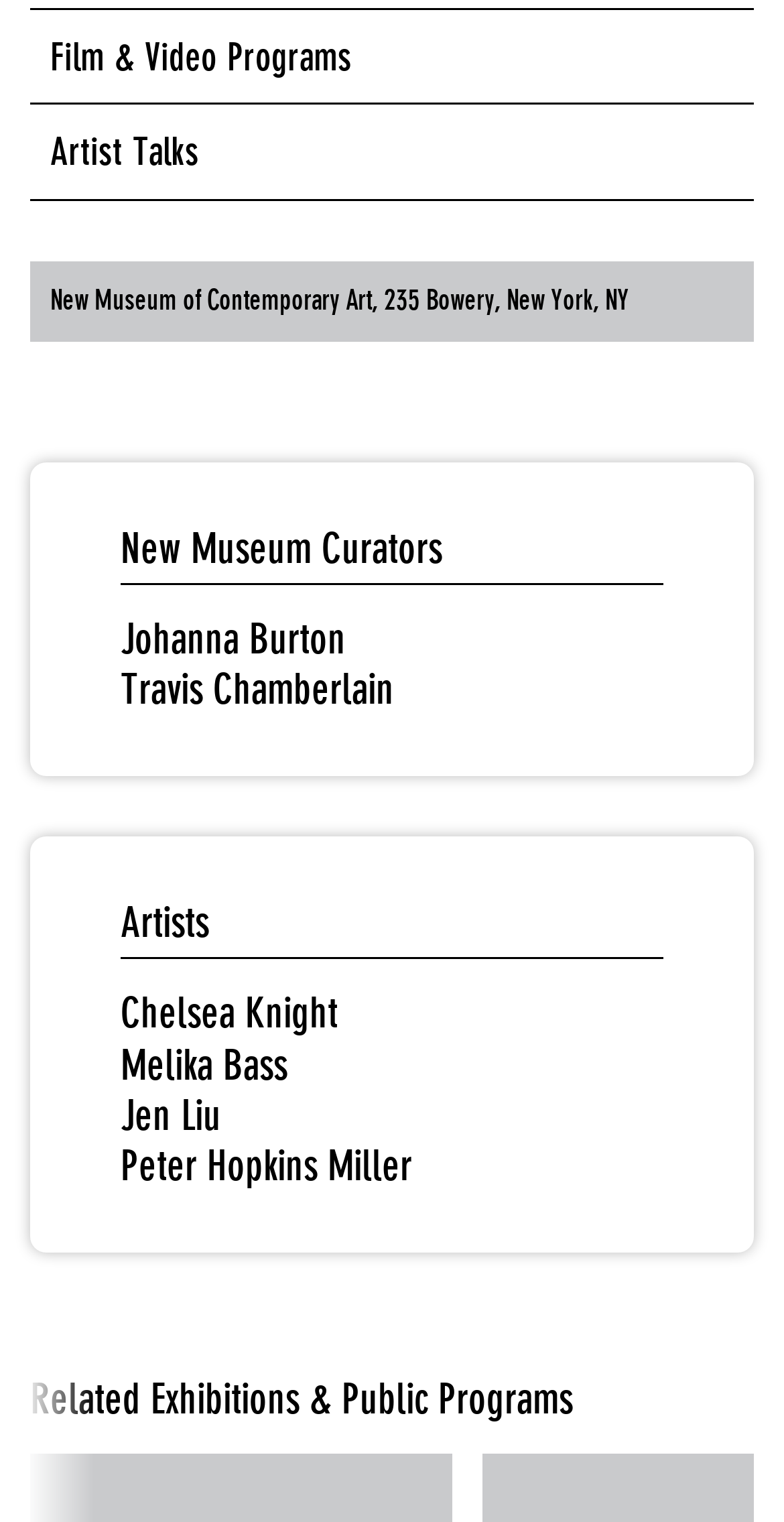How many artists are listed?
Based on the image, answer the question with as much detail as possible.

I counted the number of link elements under the 'Artists' heading, which are 'Chelsea Knight', 'Melika Bass', 'Jen Liu', and 'Peter Hopkins Miller', so there are 4 artists listed.